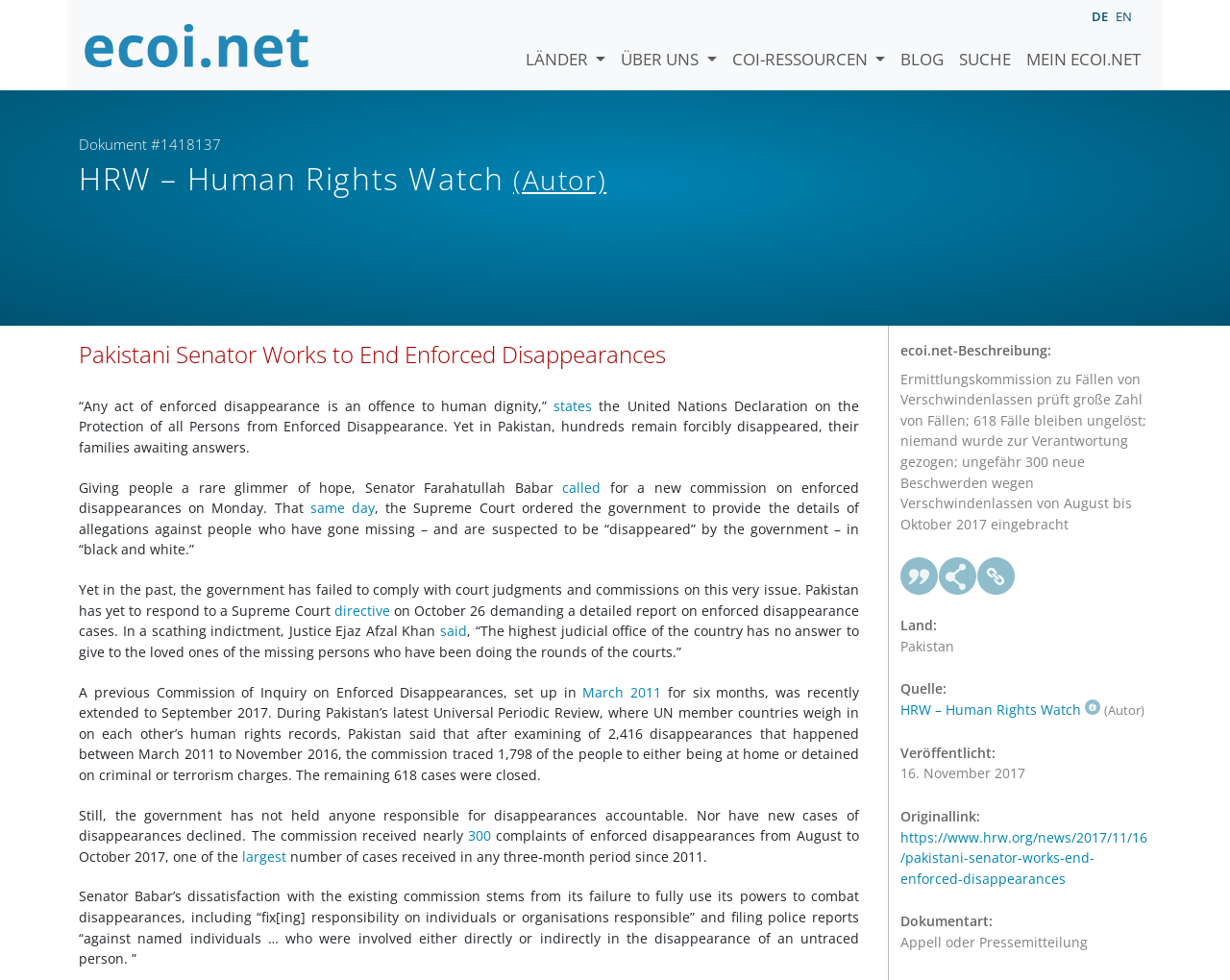Using the provided description Über uns, find the bounding box coordinates for the UI element. Provide the coordinates in (top-left x, top-left y, bottom-right x, bottom-right y) format, ensuring all values are between 0 and 1.

[0.499, 0.019, 0.589, 0.073]